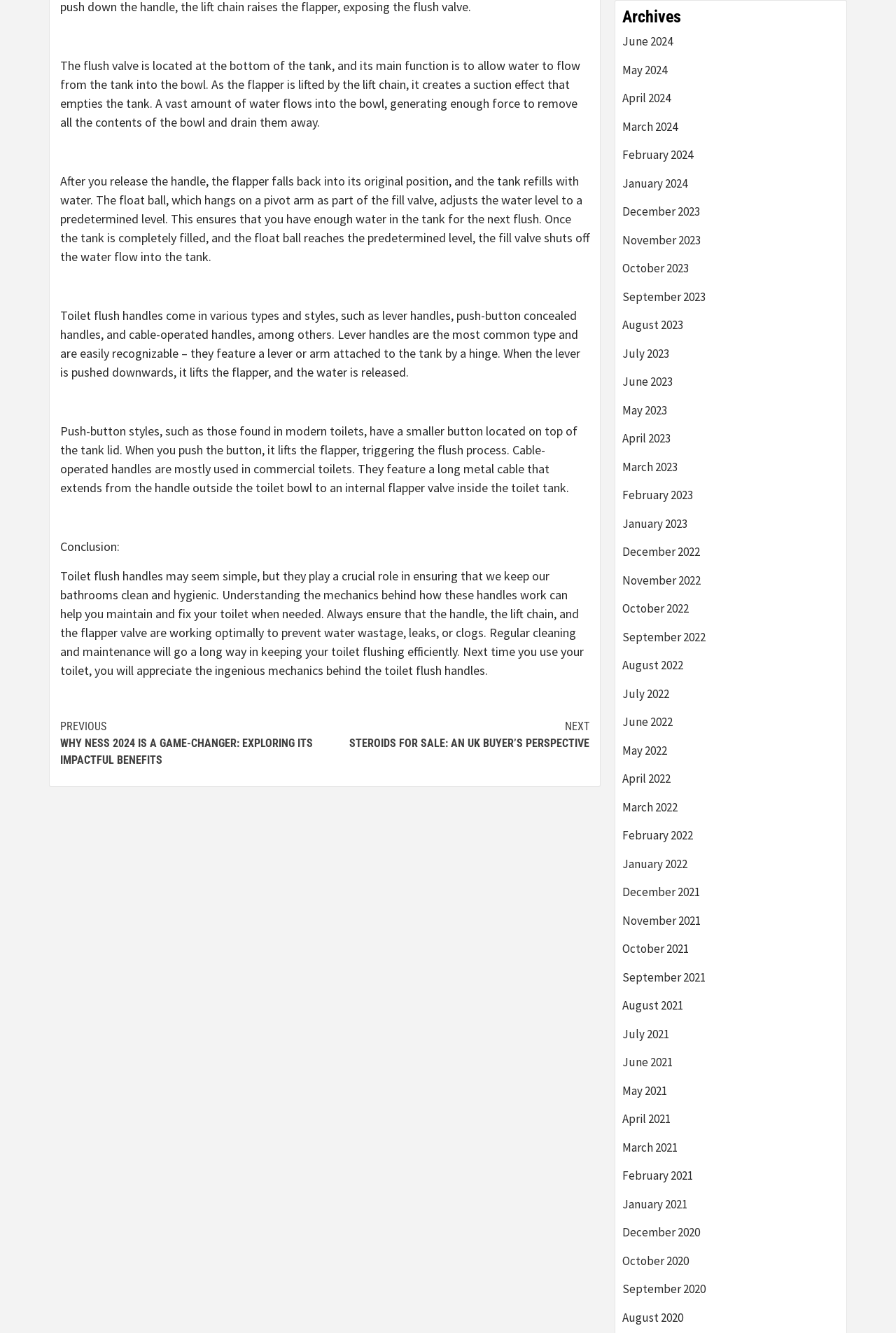What type of handle is commonly used in modern toilets?
Based on the image, answer the question with as much detail as possible.

According to the webpage, push-button styles are commonly used in modern toilets, which is mentioned in the third paragraph.